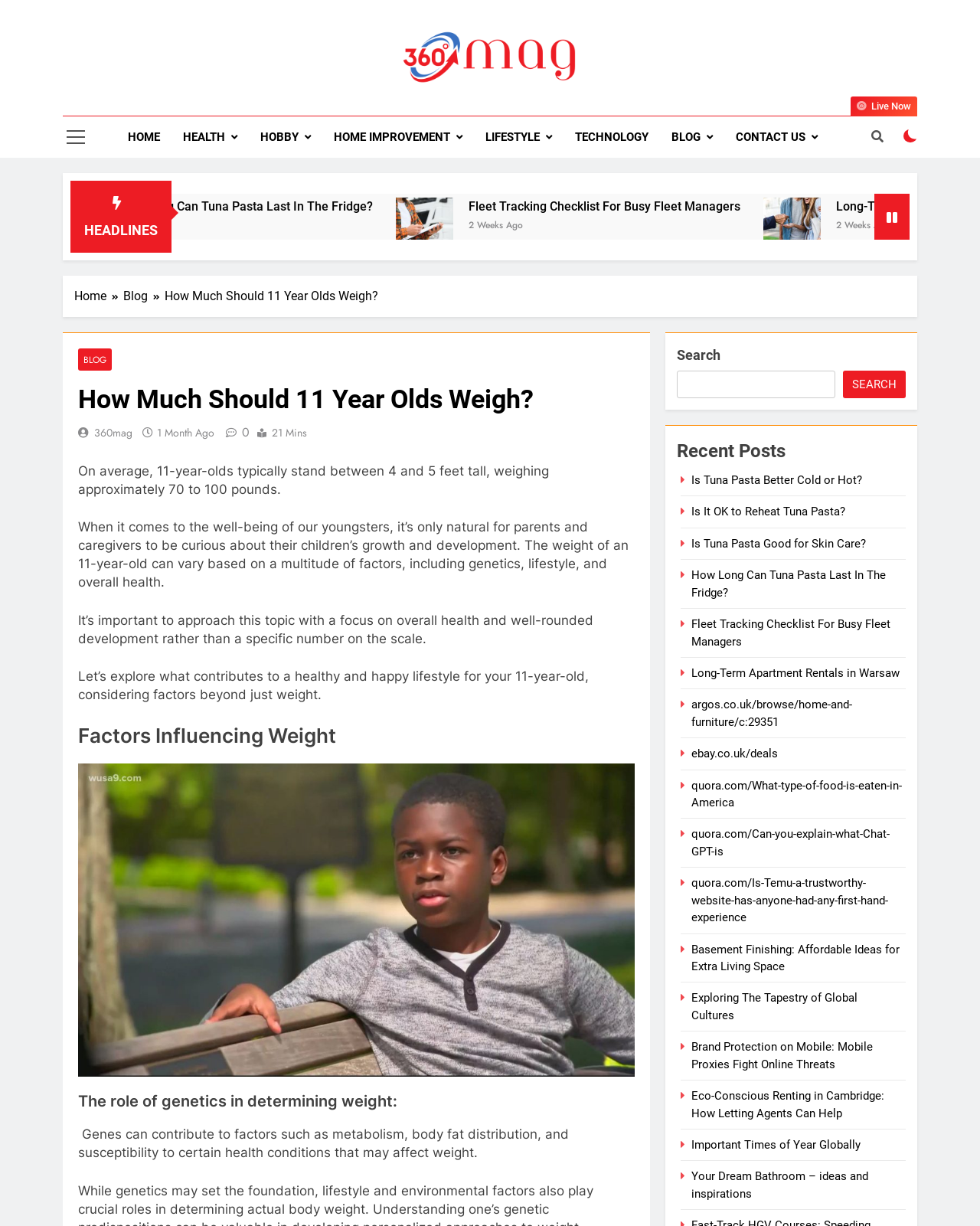Determine the main text heading of the webpage and provide its content.

How Much Should 11 Year Olds Weigh?